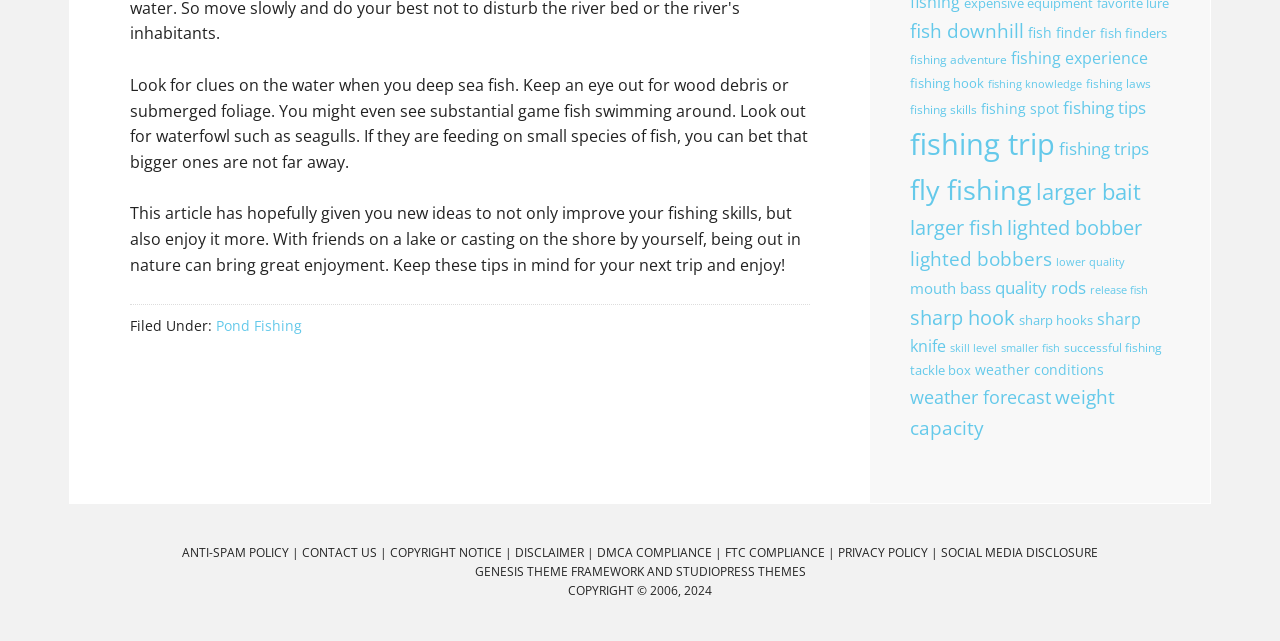Show me the bounding box coordinates of the clickable region to achieve the task as per the instruction: "Explore the topic of 'fly fishing'".

[0.711, 0.267, 0.806, 0.325]